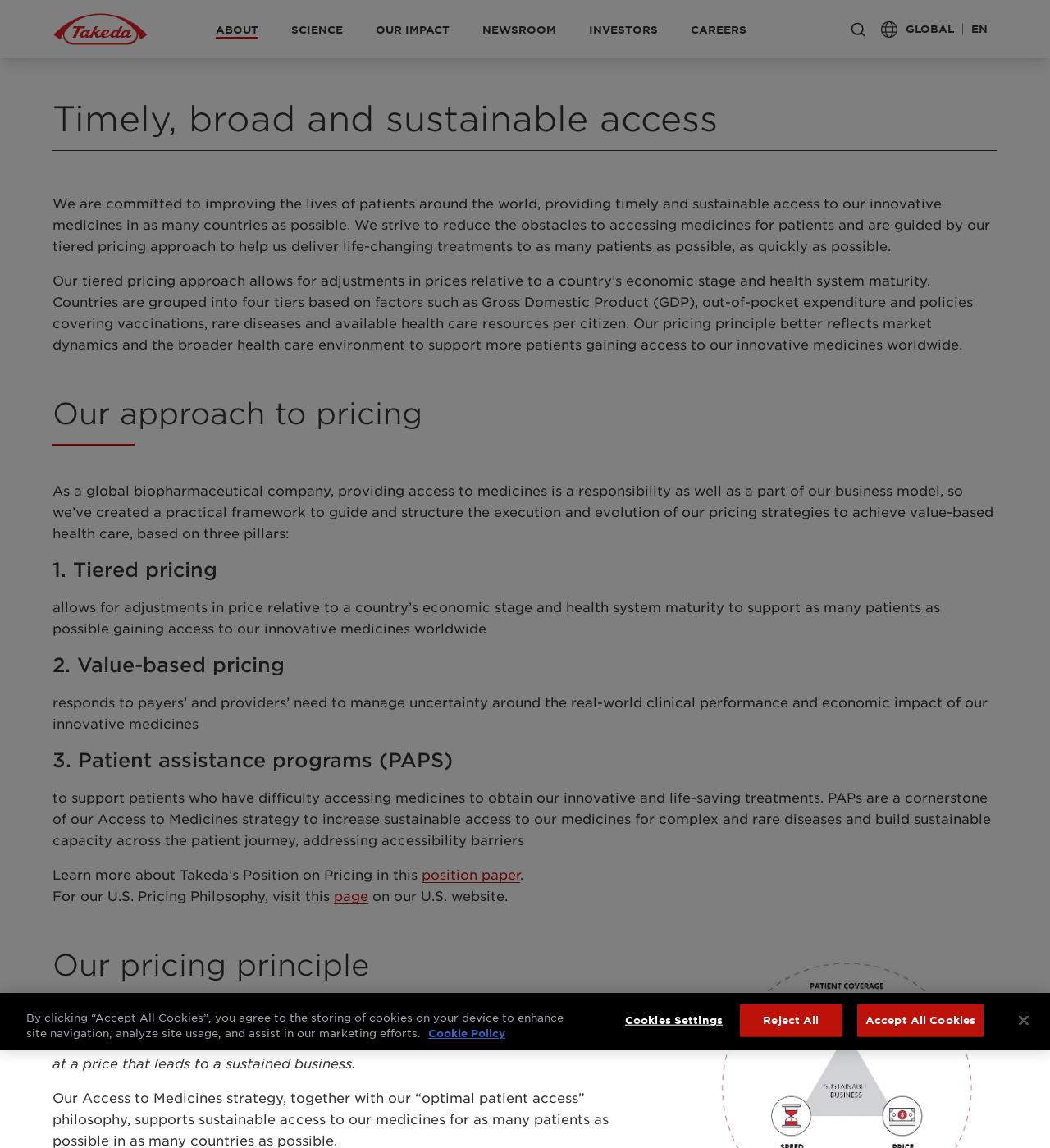What are the three pillars of the pricing strategy?
Give a thorough and detailed response to the question.

The three pillars of the pricing strategy are tiered pricing, which adjusts prices based on a country's economic stage and health system maturity, value-based pricing, which responds to payers' and providers' need to manage uncertainty around the real-world clinical performance and economic impact of innovative medicines, and patient assistance programs (PAPs), which support patients who have difficulty accessing medicines.